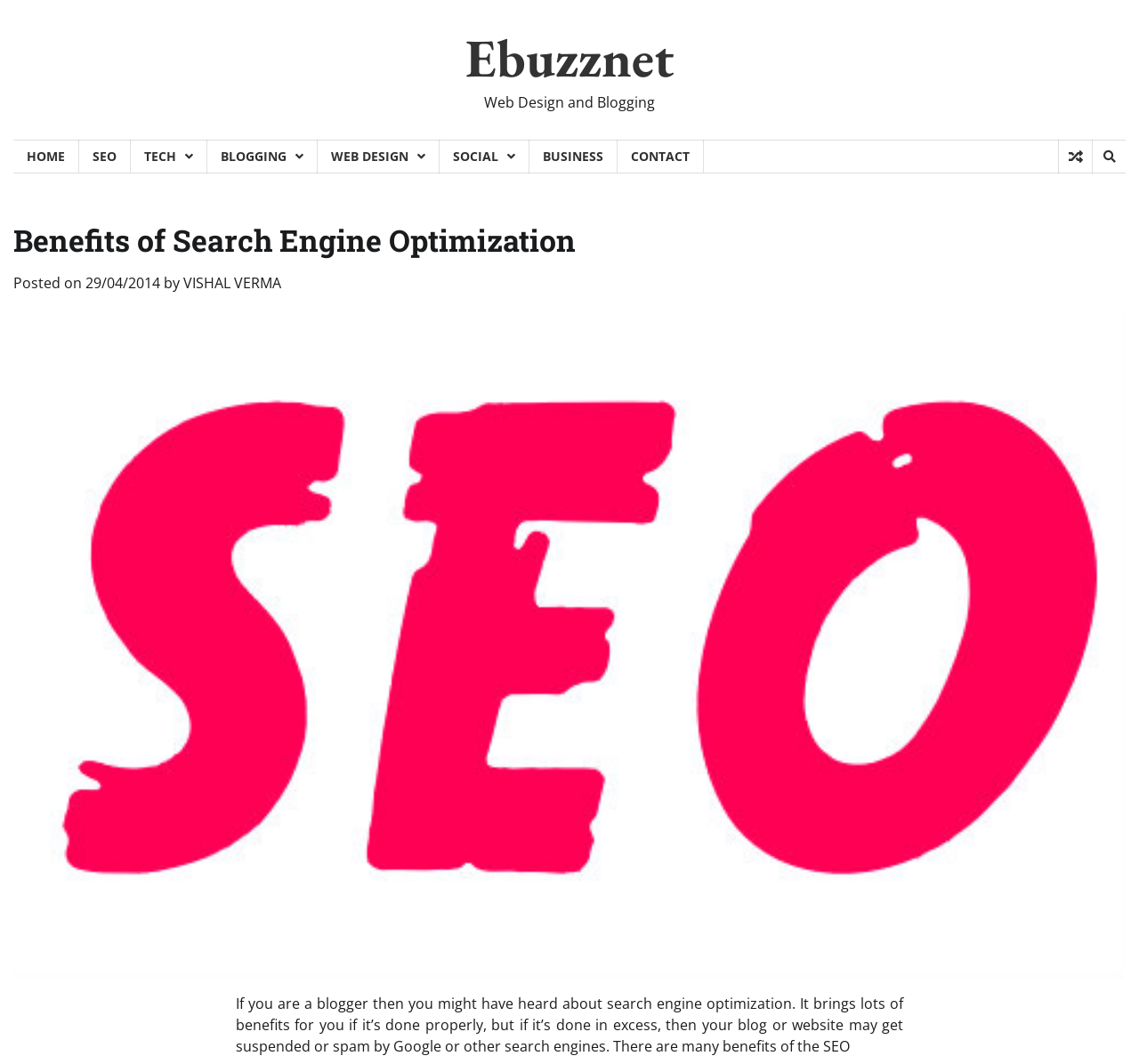Find the bounding box coordinates for the UI element whose description is: "WEB DESIGN". The coordinates should be four float numbers between 0 and 1, in the format [left, top, right, bottom].

[0.279, 0.131, 0.386, 0.163]